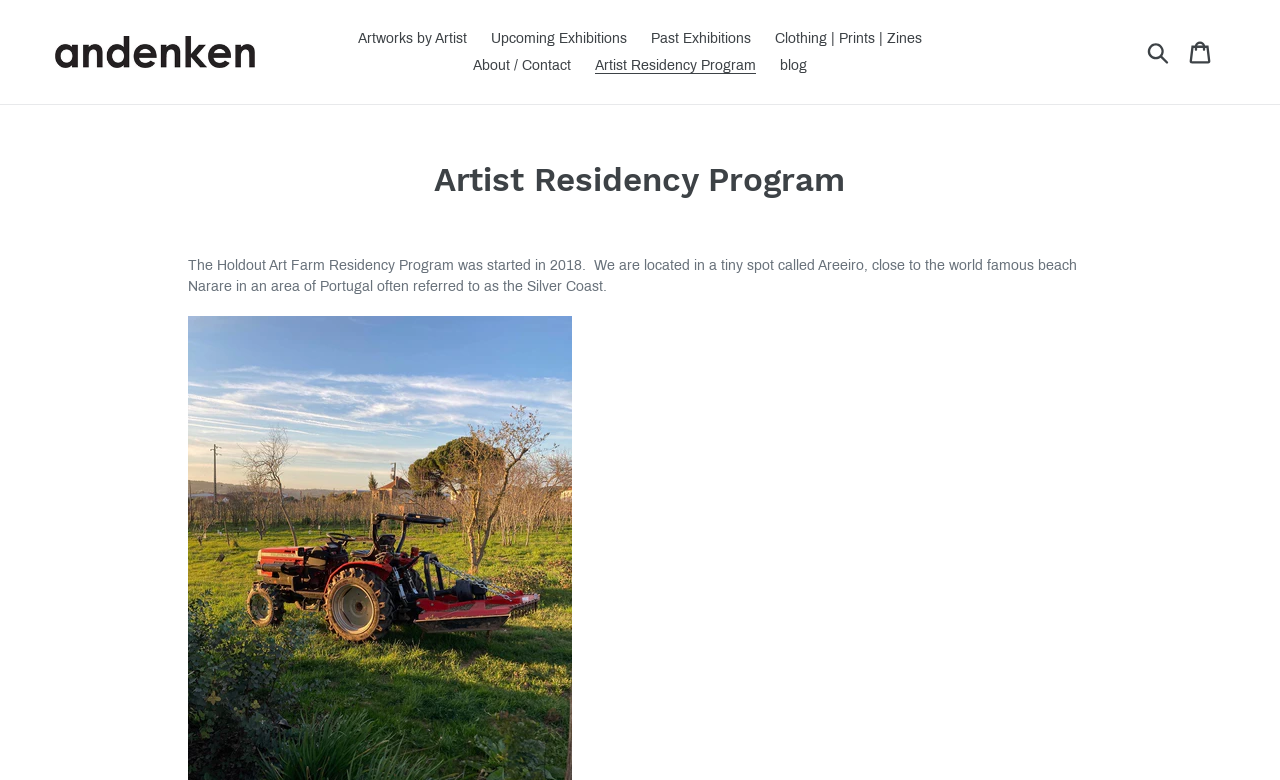Answer the question below using just one word or a short phrase: 
What is the name of the famous beach near the residency program?

Narare